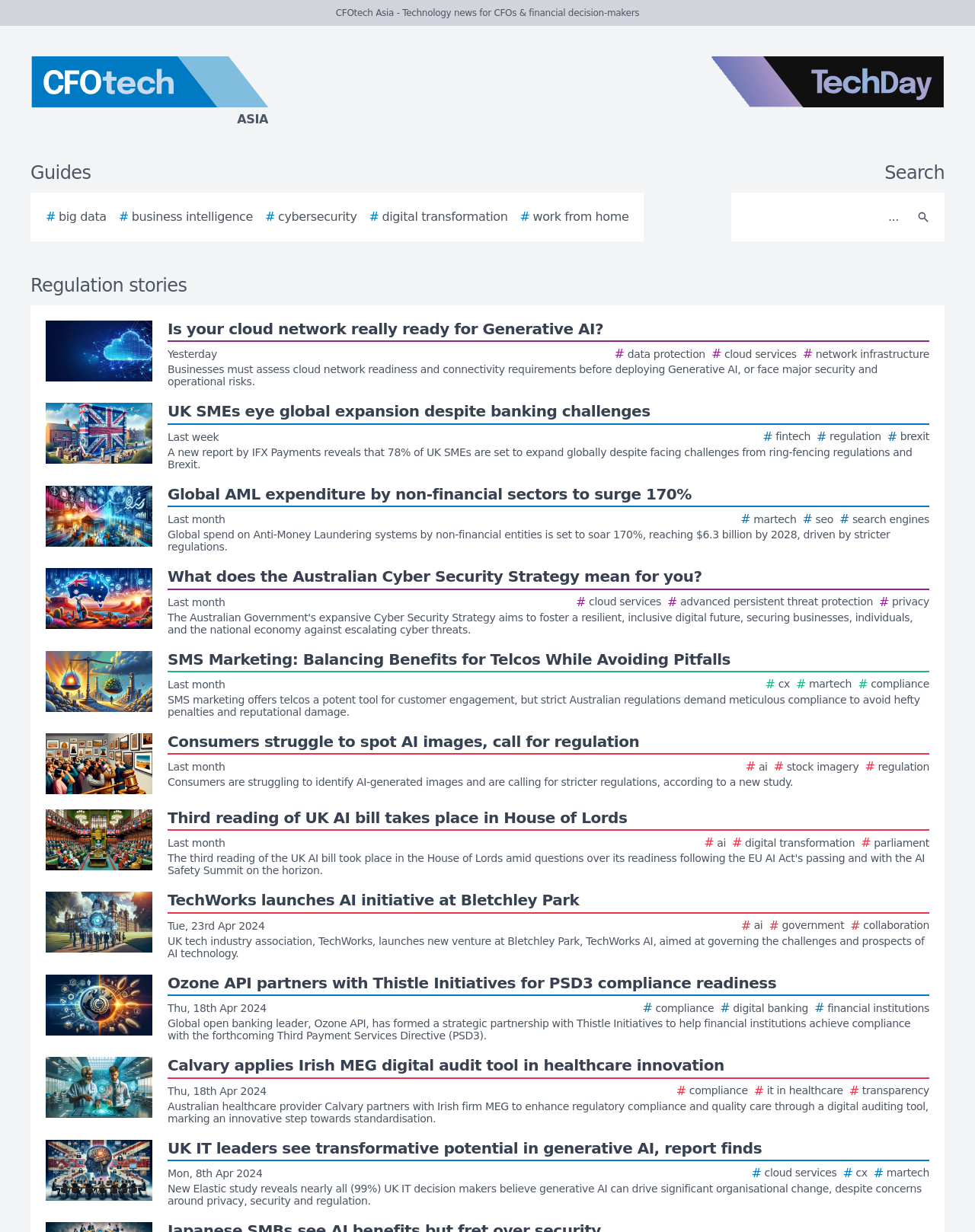Identify the bounding box coordinates of the region that should be clicked to execute the following instruction: "Read the story about Generative AI".

[0.047, 0.26, 0.953, 0.315]